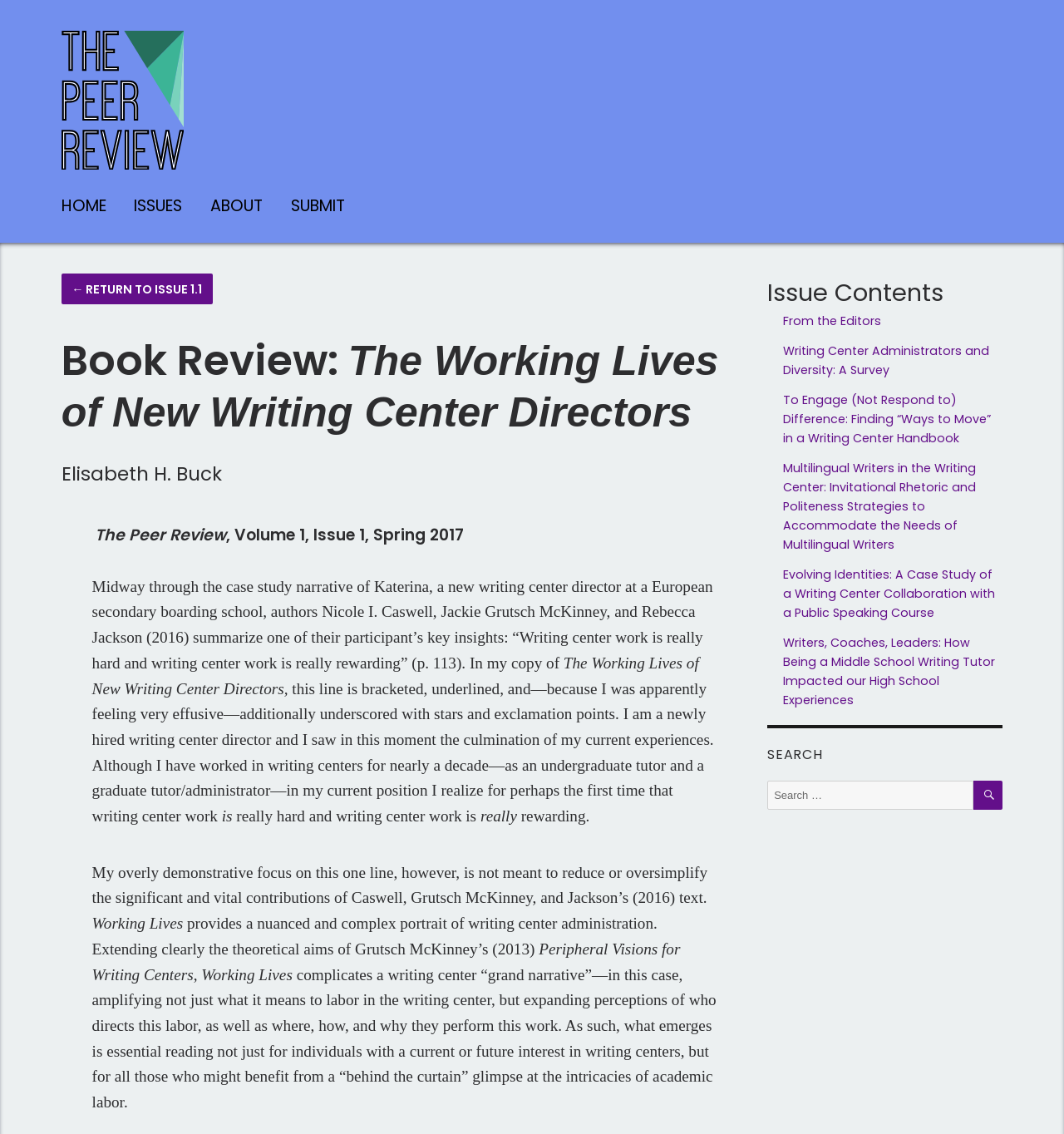What is the name of the author of the book review?
Please provide a comprehensive and detailed answer to the question.

The question asks for the name of the author of the book review. By looking at the webpage, we can see that the text 'Elisabeth H. Buck' is the name of the author of the book review.